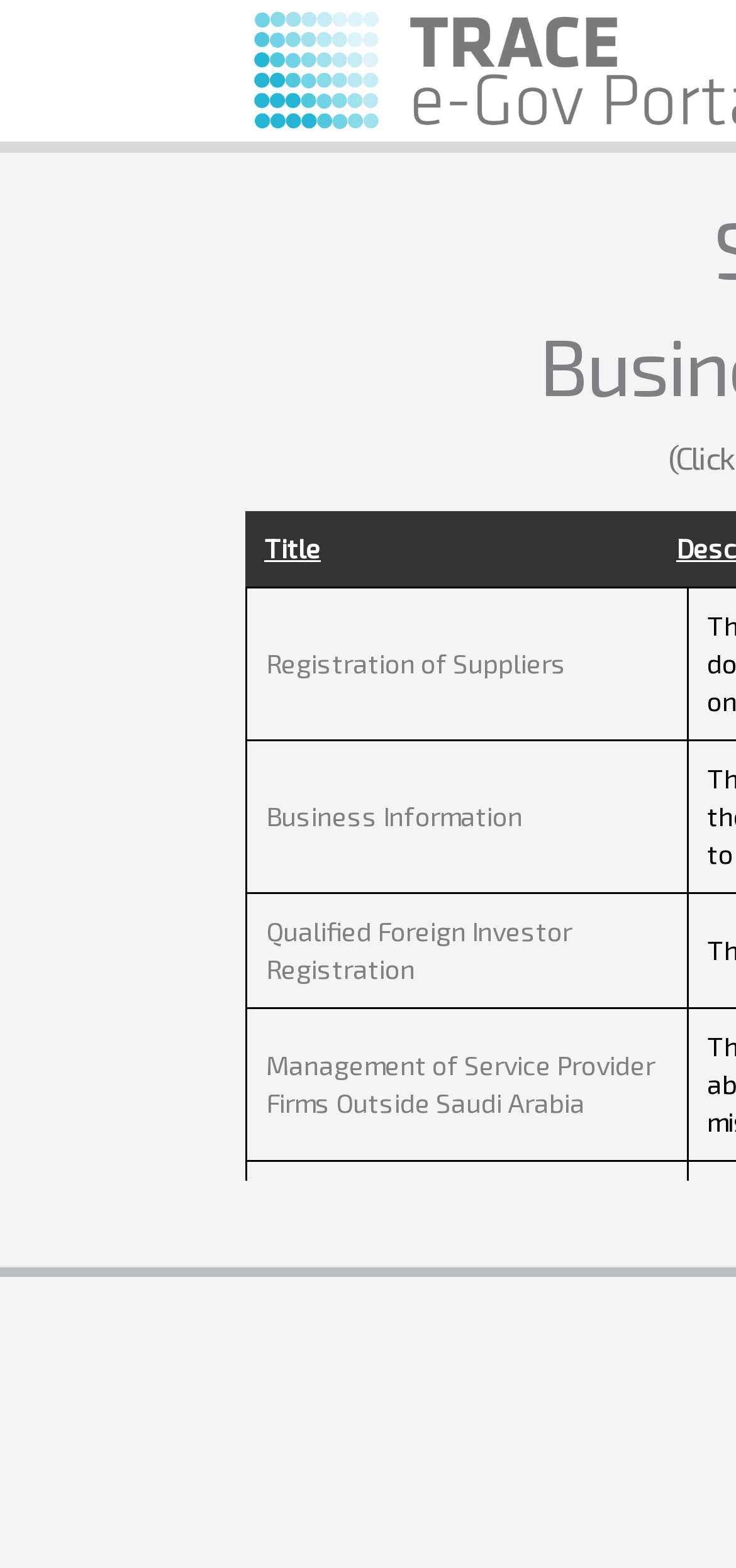Using the description "Business Information", locate and provide the bounding box of the UI element.

[0.362, 0.51, 0.71, 0.53]